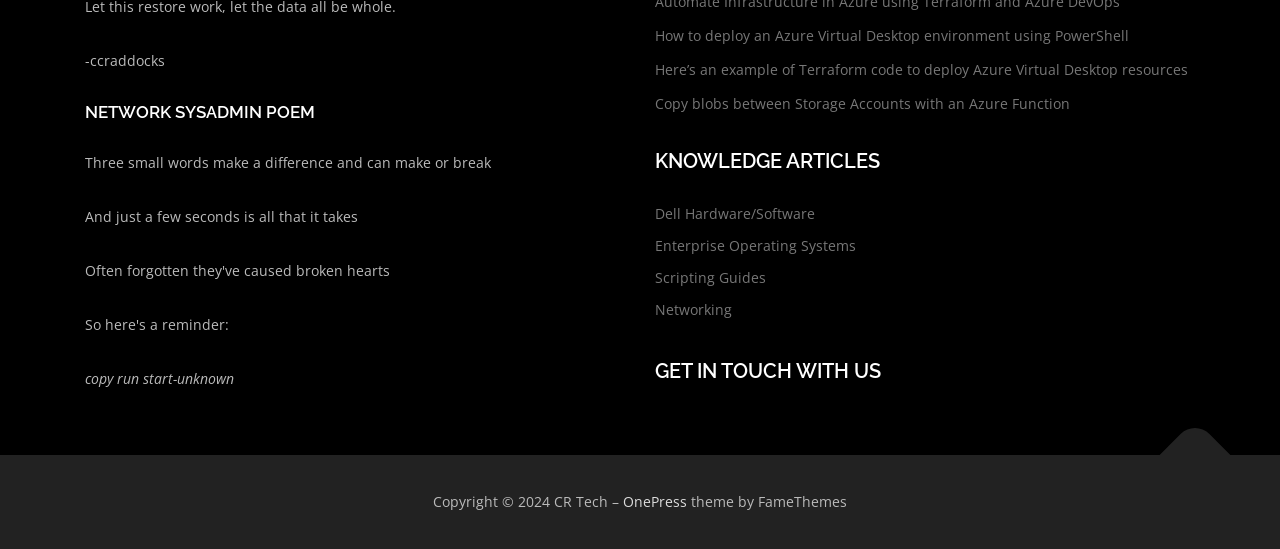What is the purpose of the 'Back To Top' link?
Using the visual information, reply with a single word or short phrase.

To scroll to the top